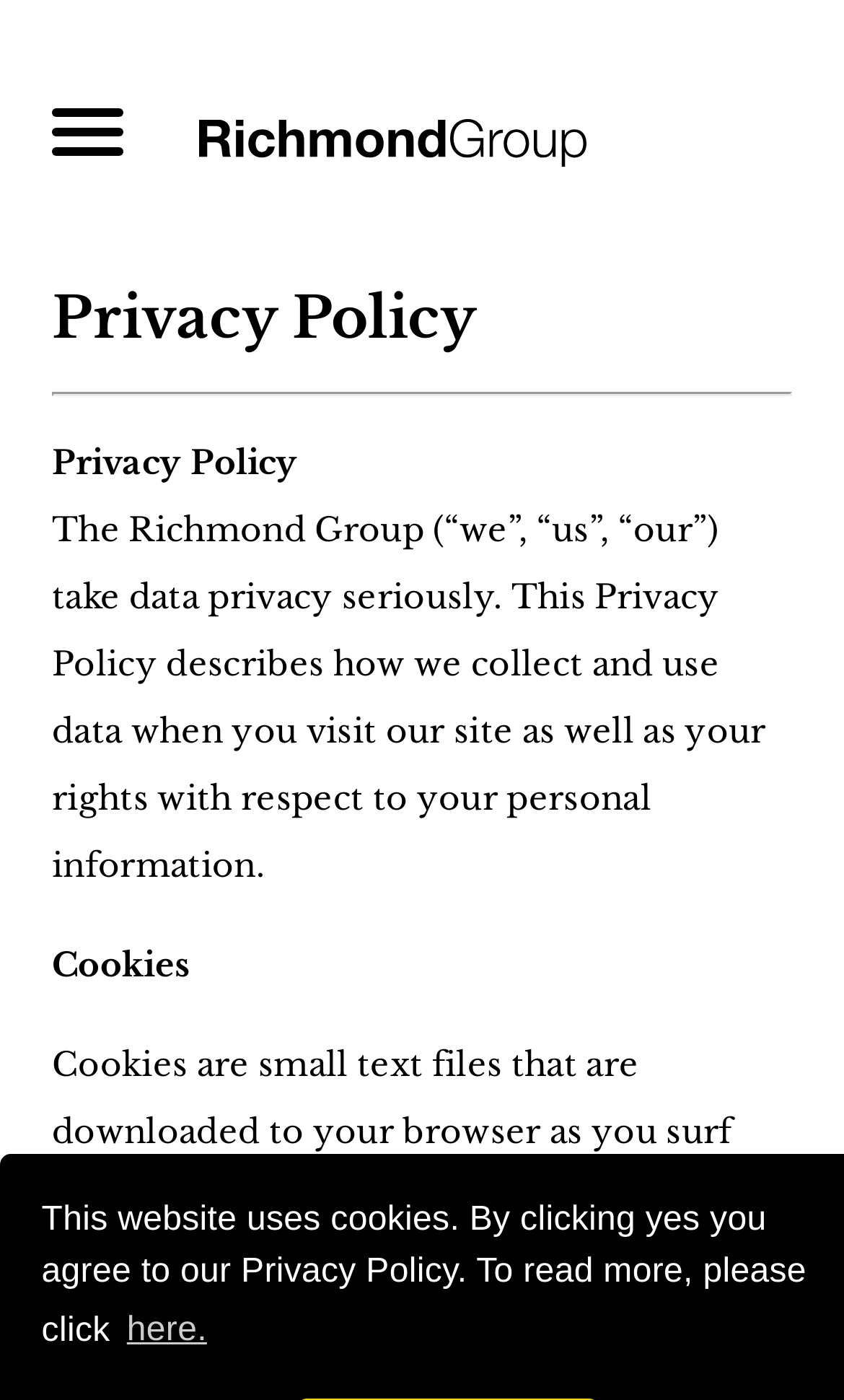Give a one-word or one-phrase response to the question: 
What type of information does the Richmond Group collect?

Personal information